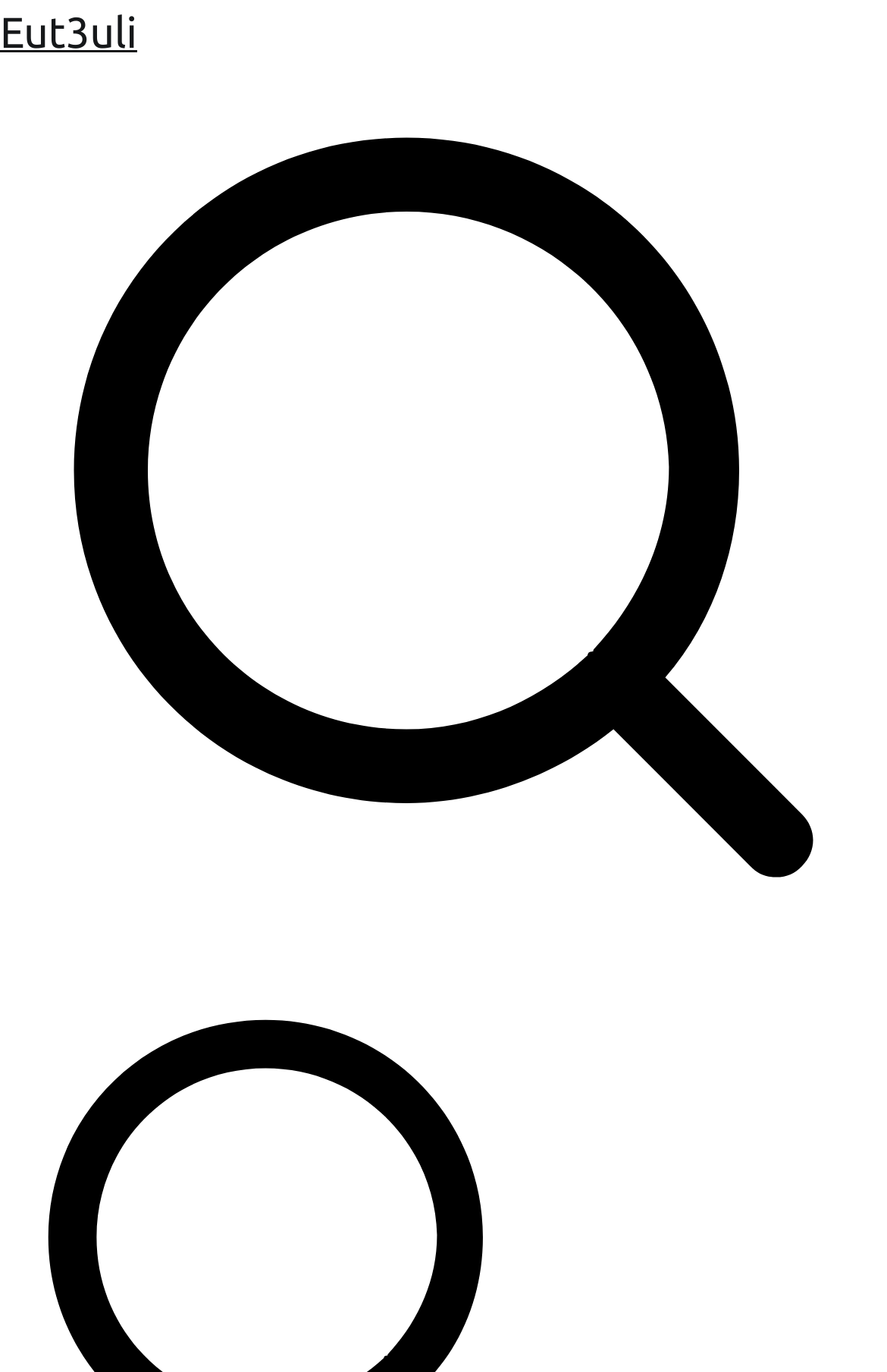Extract the text of the main heading from the webpage.

Video Poker Software – Best Route To Find It